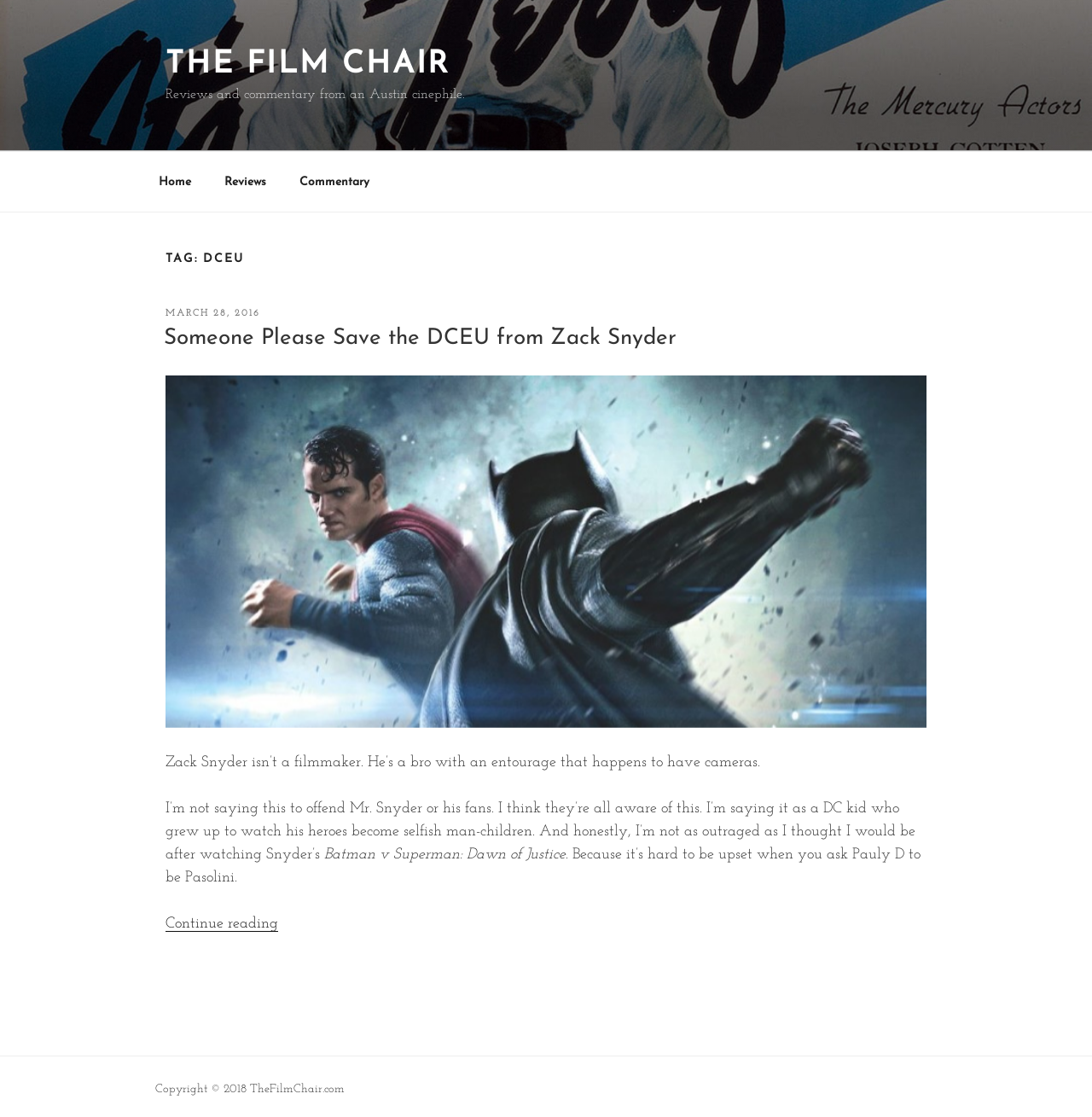Determine the bounding box coordinates of the target area to click to execute the following instruction: "Click on the 'Home' link."

[0.131, 0.144, 0.188, 0.181]